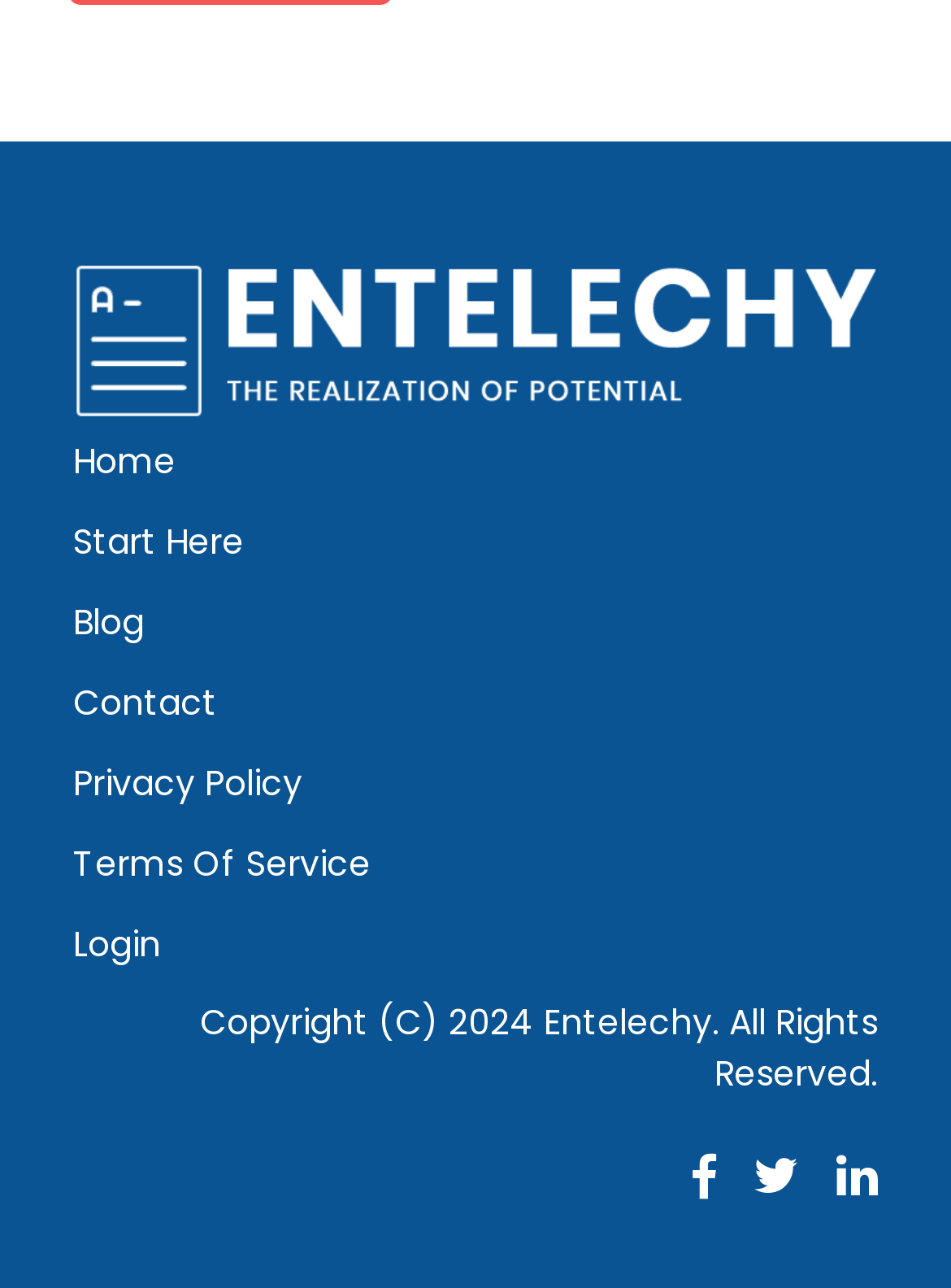What is the copyright year?
Please provide a comprehensive and detailed answer to the question.

I found the copyright information at the bottom of the page, which states 'Copyright (C) 2024 Entelechy. All Rights Reserved.' The year mentioned is 2024.